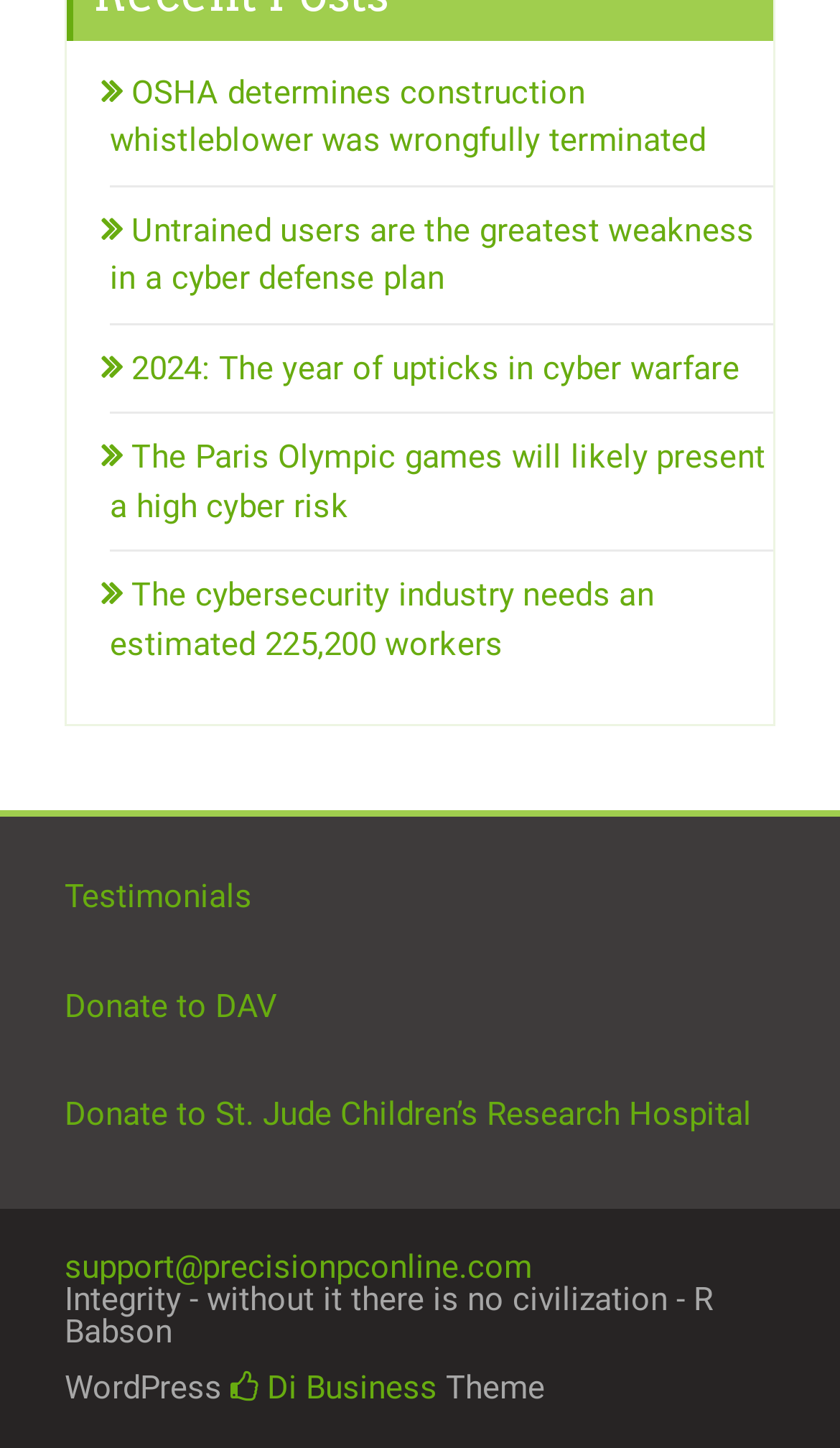What is the platform used to build the website?
Please answer using one word or phrase, based on the screenshot.

WordPress